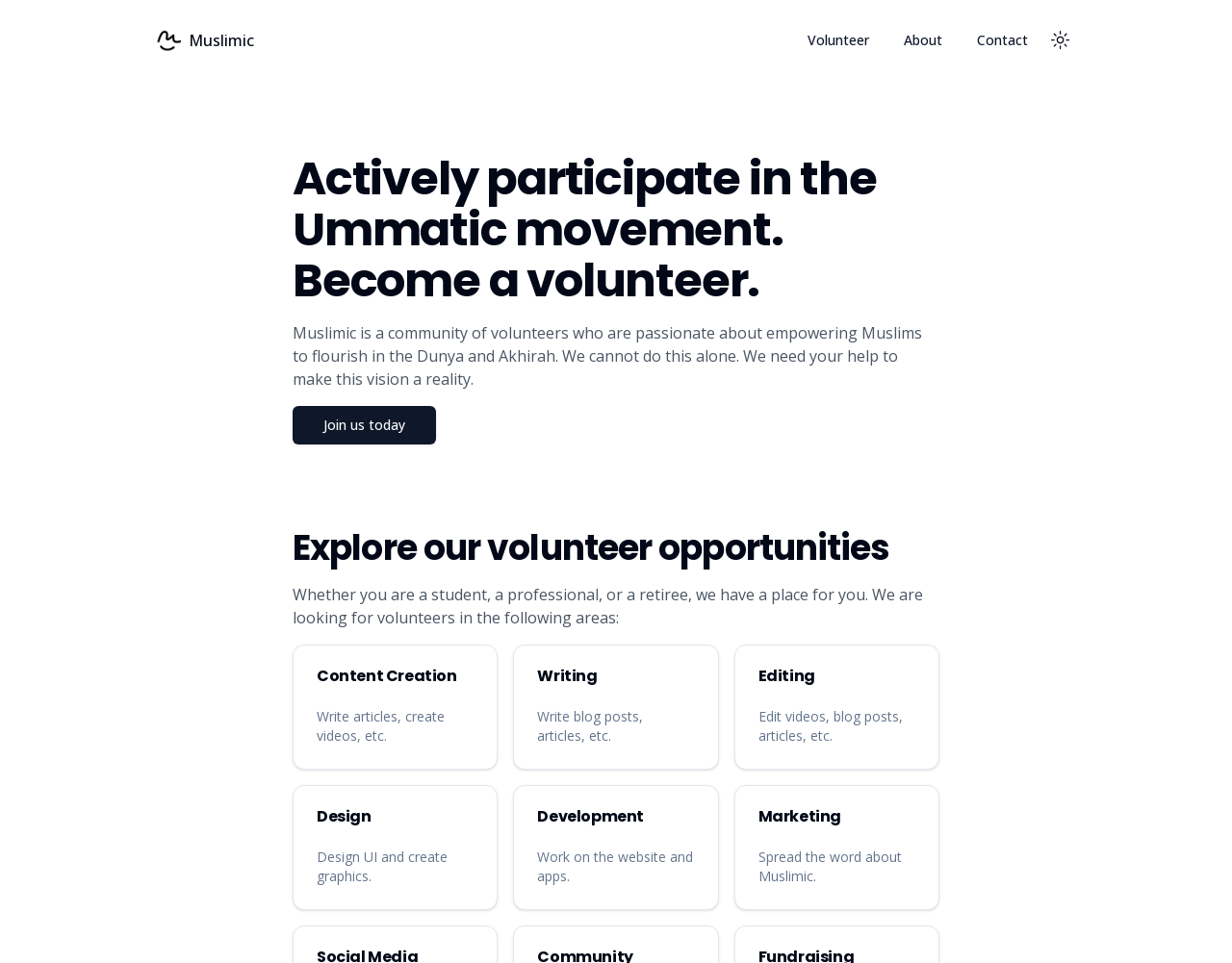Please locate the clickable area by providing the bounding box coordinates to follow this instruction: "View Content Creation opportunities".

[0.257, 0.695, 0.385, 0.711]